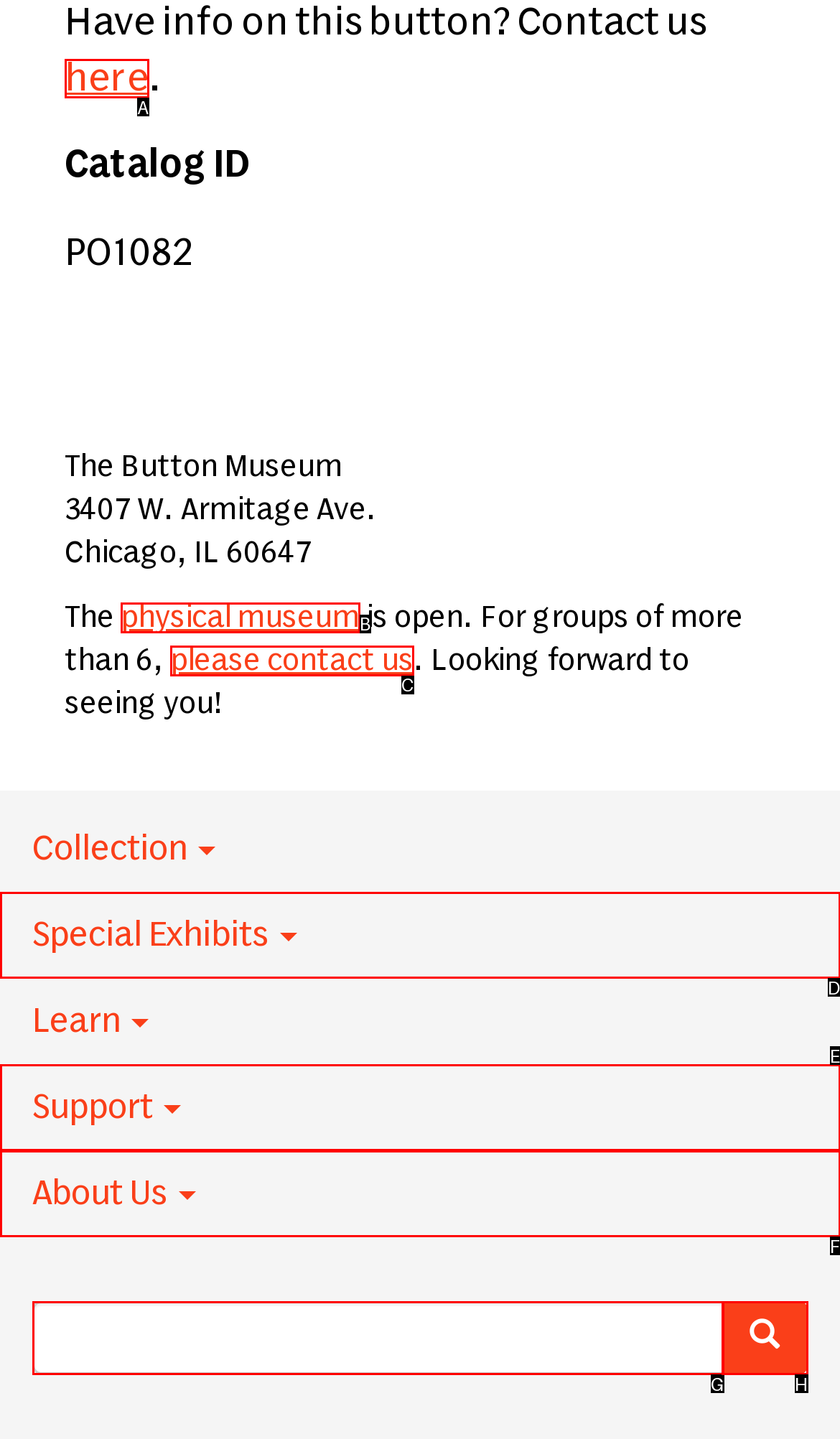Choose the UI element to click on to achieve this task: Click on 'How to Optimize Old Website Content And Improve Traffic'. Reply with the letter representing the selected element.

None